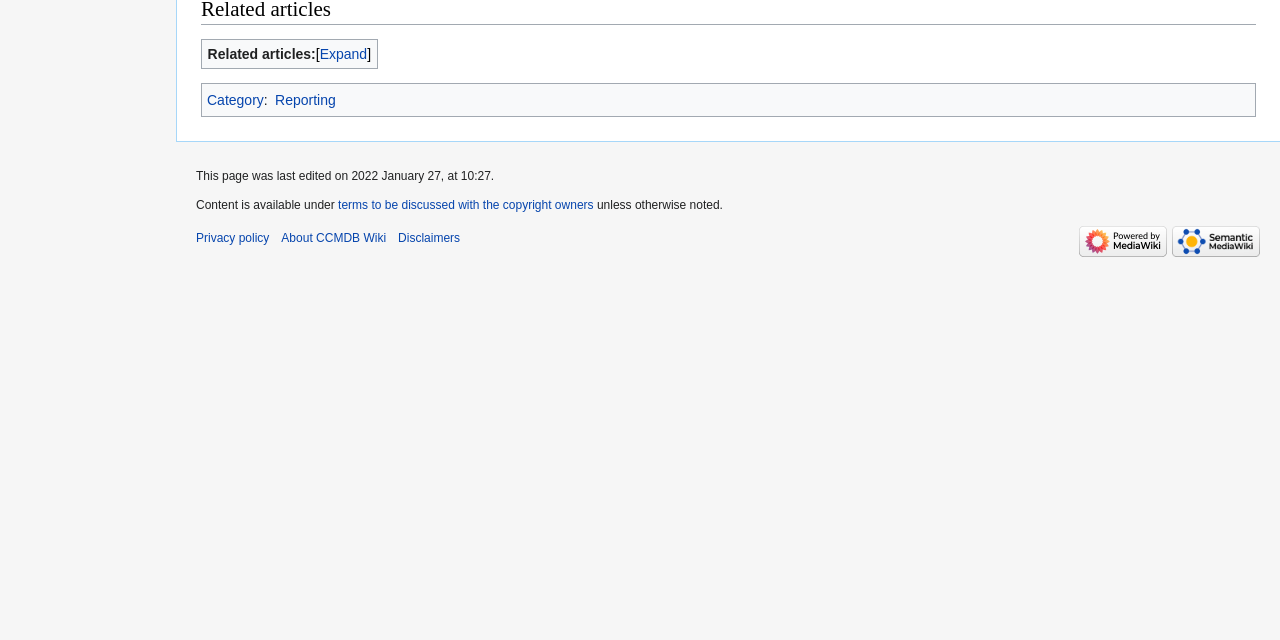Determine the bounding box for the HTML element described here: "Reporting". The coordinates should be given as [left, top, right, bottom] with each number being a float between 0 and 1.

[0.215, 0.143, 0.262, 0.168]